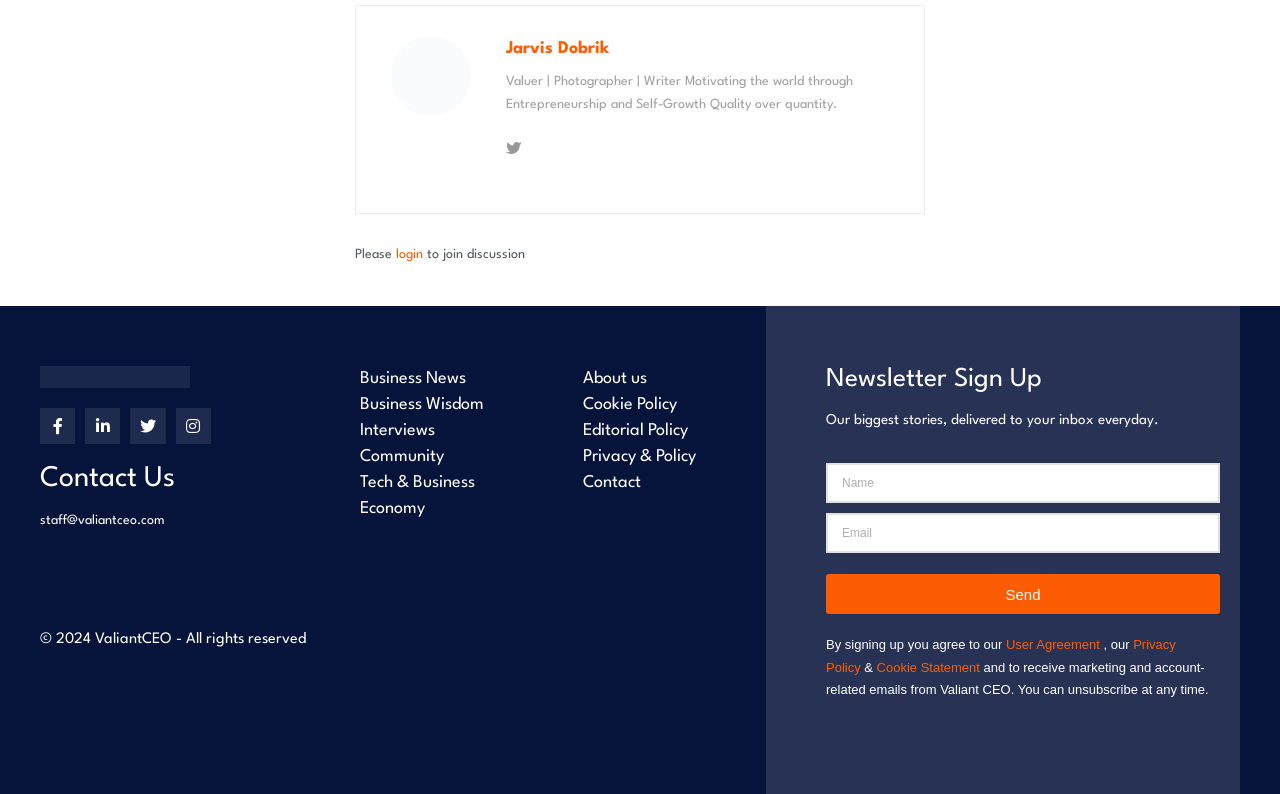Please find the bounding box coordinates of the clickable region needed to complete the following instruction: "Login to join the discussion". The bounding box coordinates must consist of four float numbers between 0 and 1, i.e., [left, top, right, bottom].

[0.309, 0.312, 0.33, 0.328]